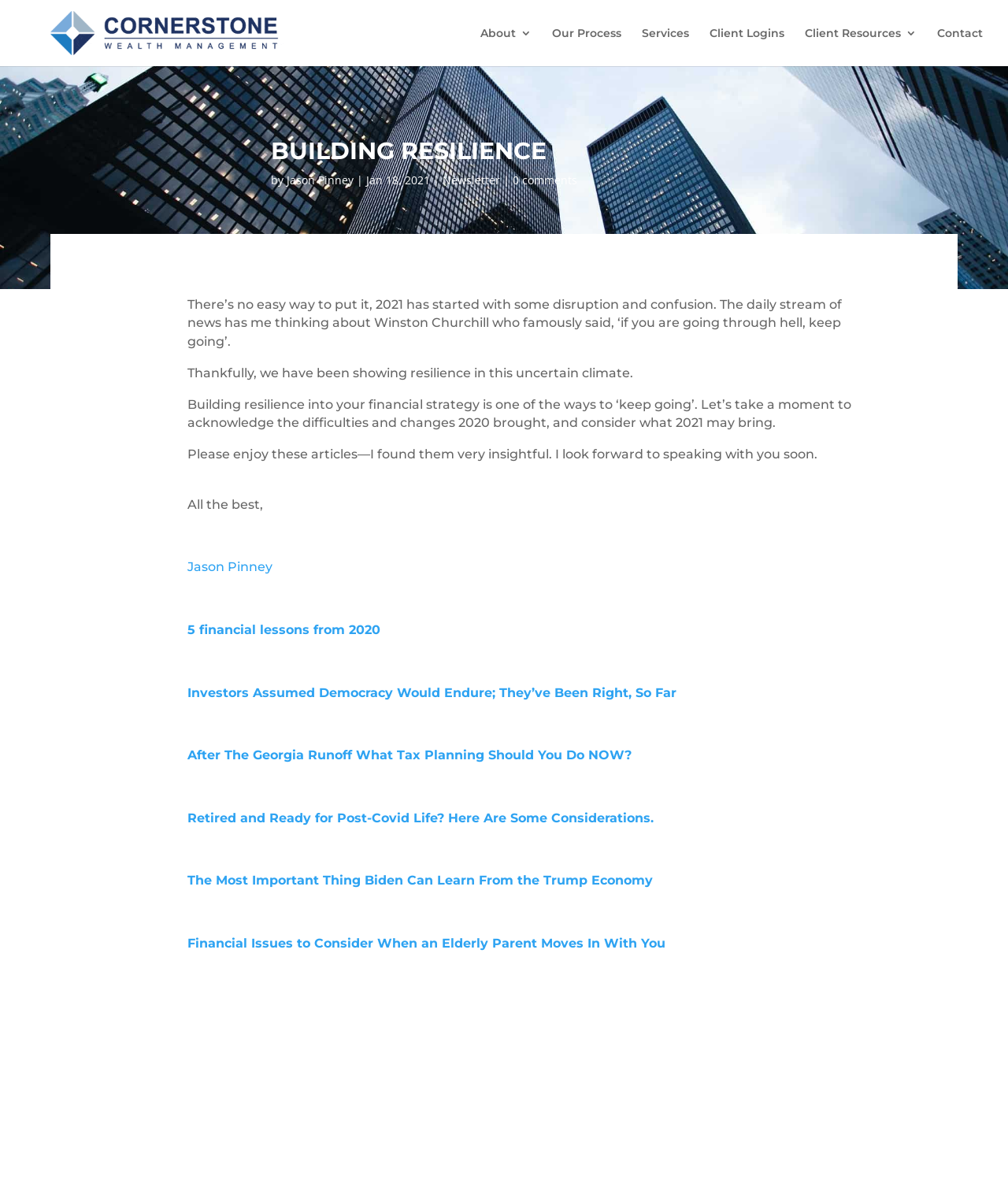Show the bounding box coordinates for the element that needs to be clicked to execute the following instruction: "Click on the 'Up' link". Provide the coordinates in the form of four float numbers between 0 and 1, i.e., [left, top, right, bottom].

None